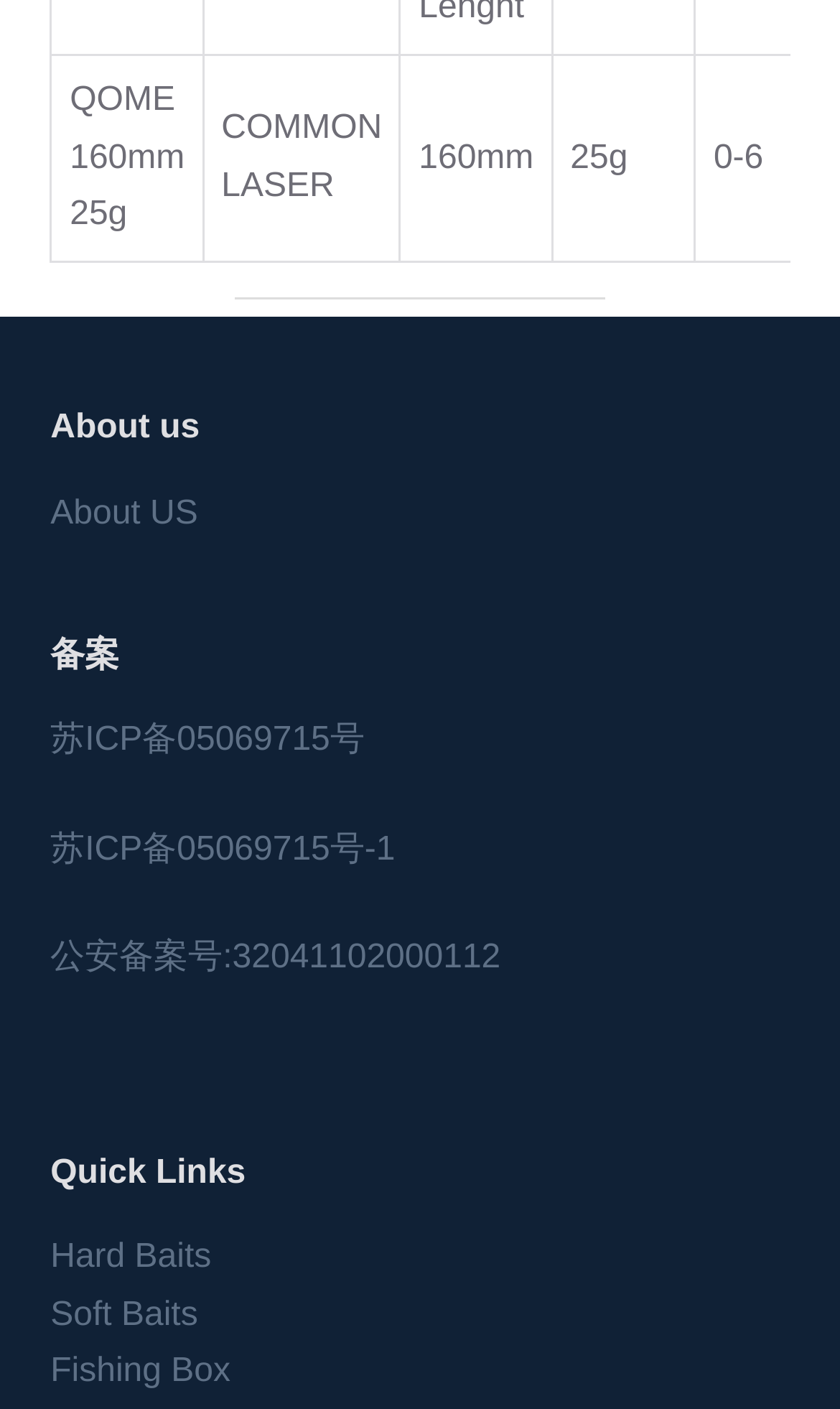Provide a single word or phrase answer to the question: 
How many grid cells are there?

4